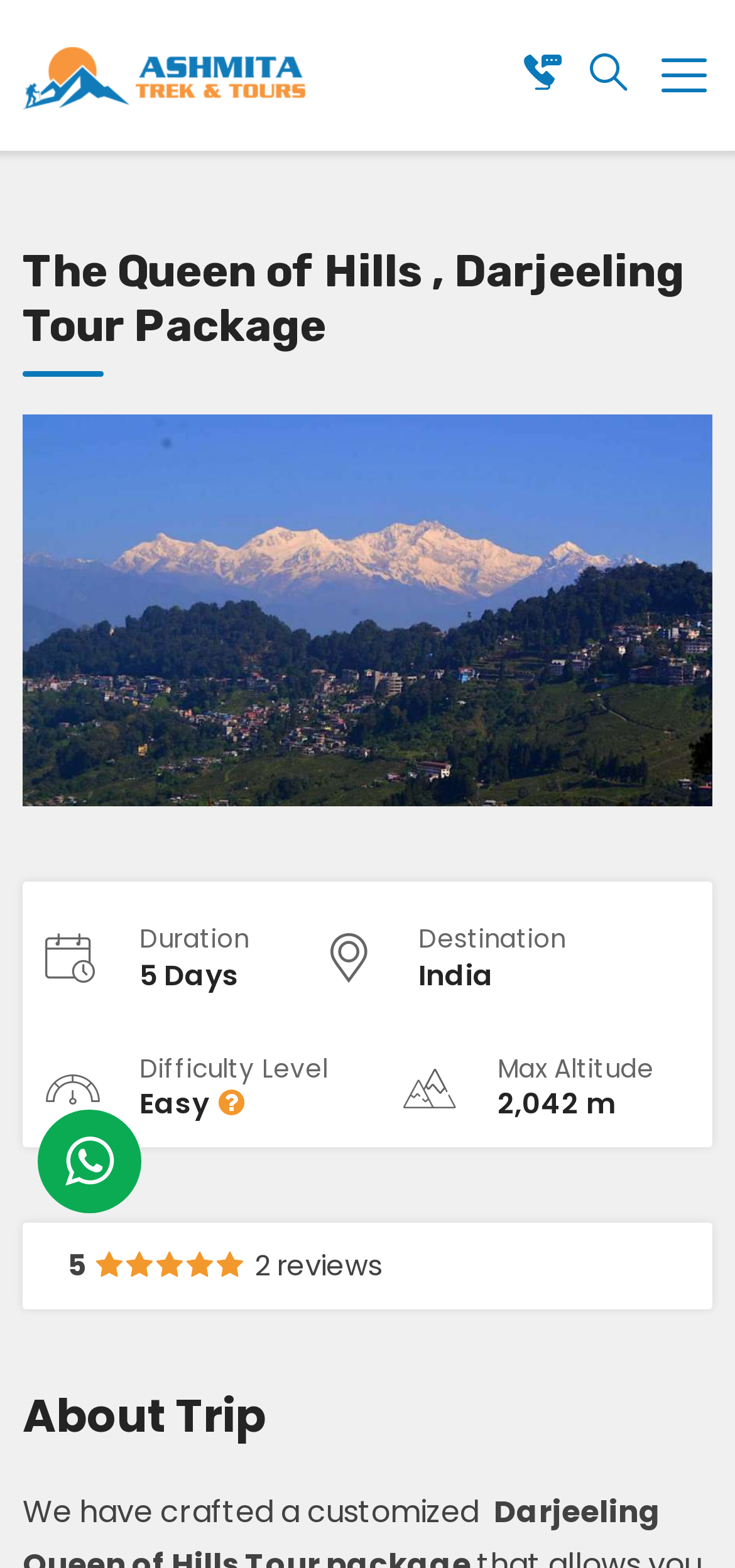Refer to the image and provide an in-depth answer to the question: 
What is the duration of the tour package?

I found the answer by looking at the section that lists the details of the tour package, where it says 'Duration' and the corresponding value is '5 Days'.